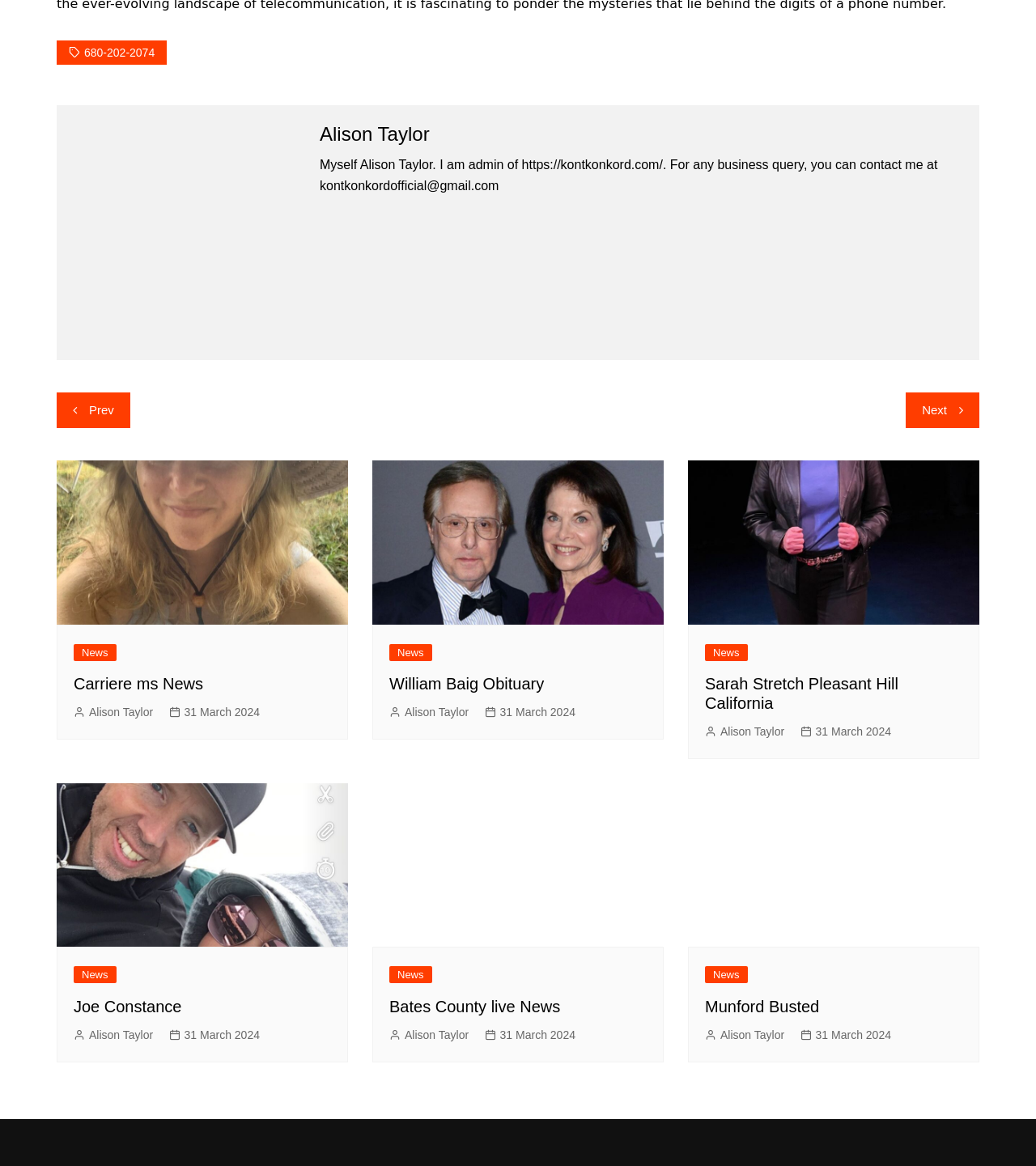Determine the bounding box coordinates of the clickable region to follow the instruction: "Read the 'William Baig Obituary' news".

[0.359, 0.395, 0.641, 0.535]